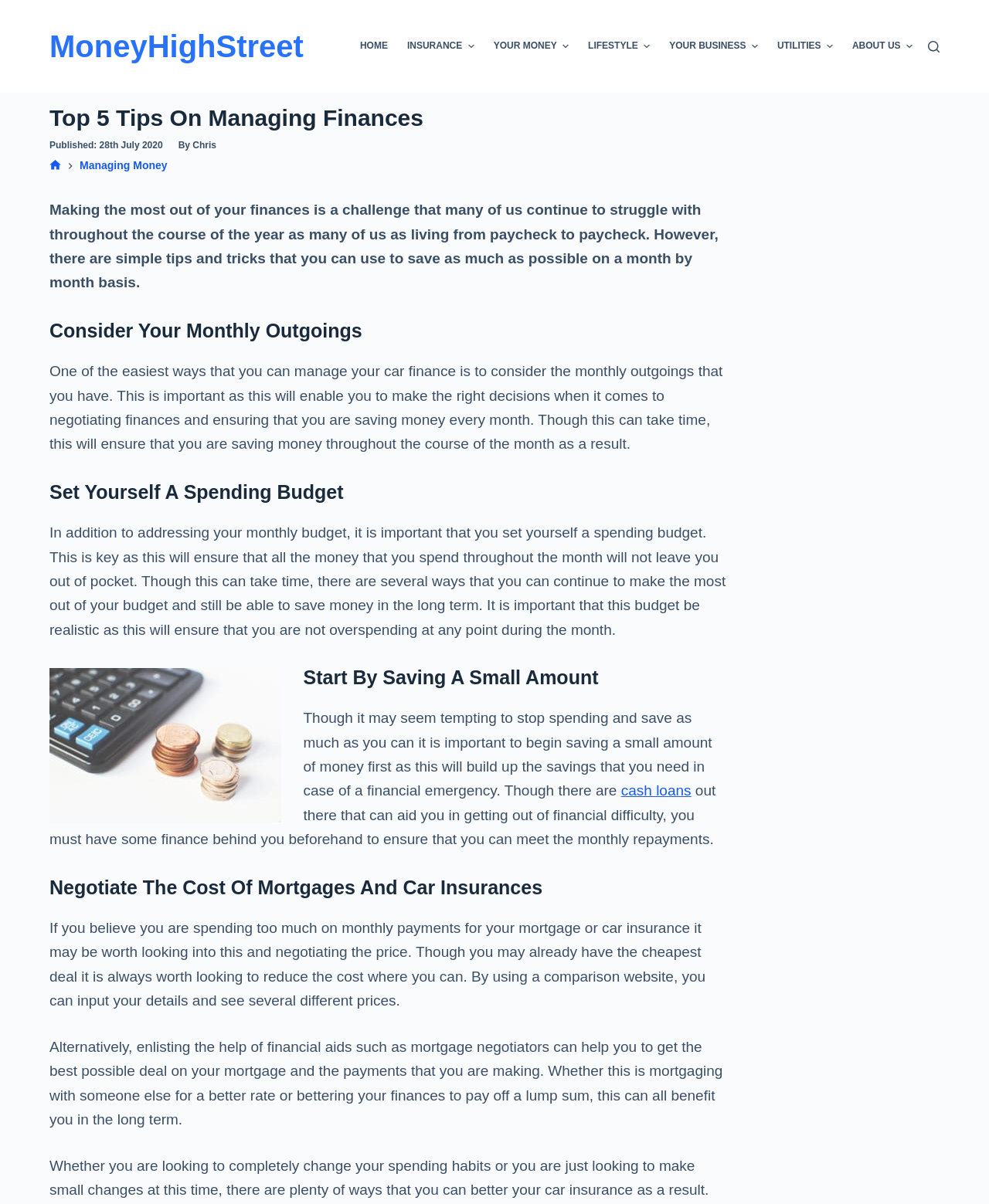Please identify the bounding box coordinates of the region to click in order to complete the task: "Visit the Windows download page". The coordinates must be four float numbers between 0 and 1, specified as [left, top, right, bottom].

None